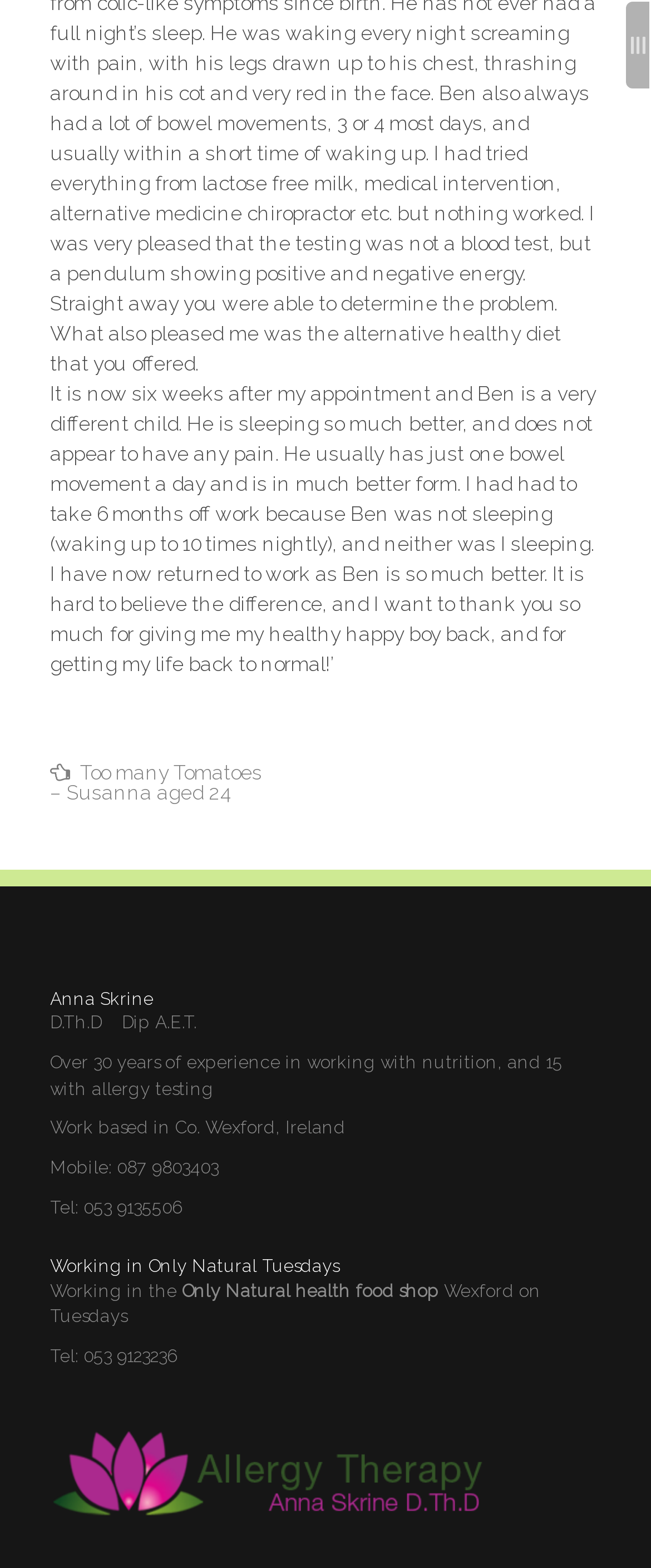Determine the bounding box for the HTML element described here: "053 9135506". The coordinates should be given as [left, top, right, bottom] with each number being a float between 0 and 1.

[0.128, 0.763, 0.279, 0.776]